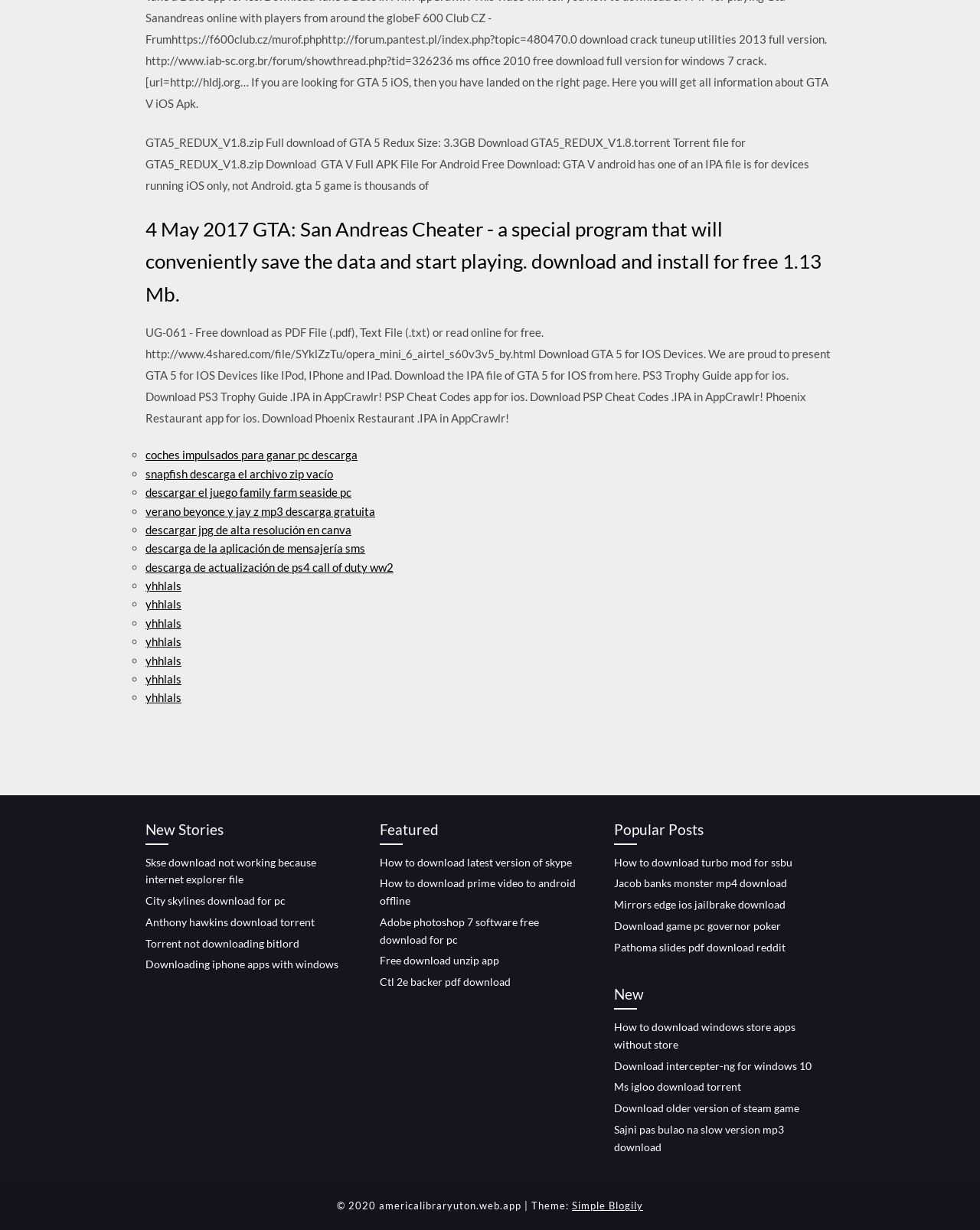What is the main topic of this webpage?
Using the details from the image, give an elaborate explanation to answer the question.

Based on the content of the webpage, it appears to be a collection of links and tutorials related to various software, games, and tools, with a focus on downloading and installing them.